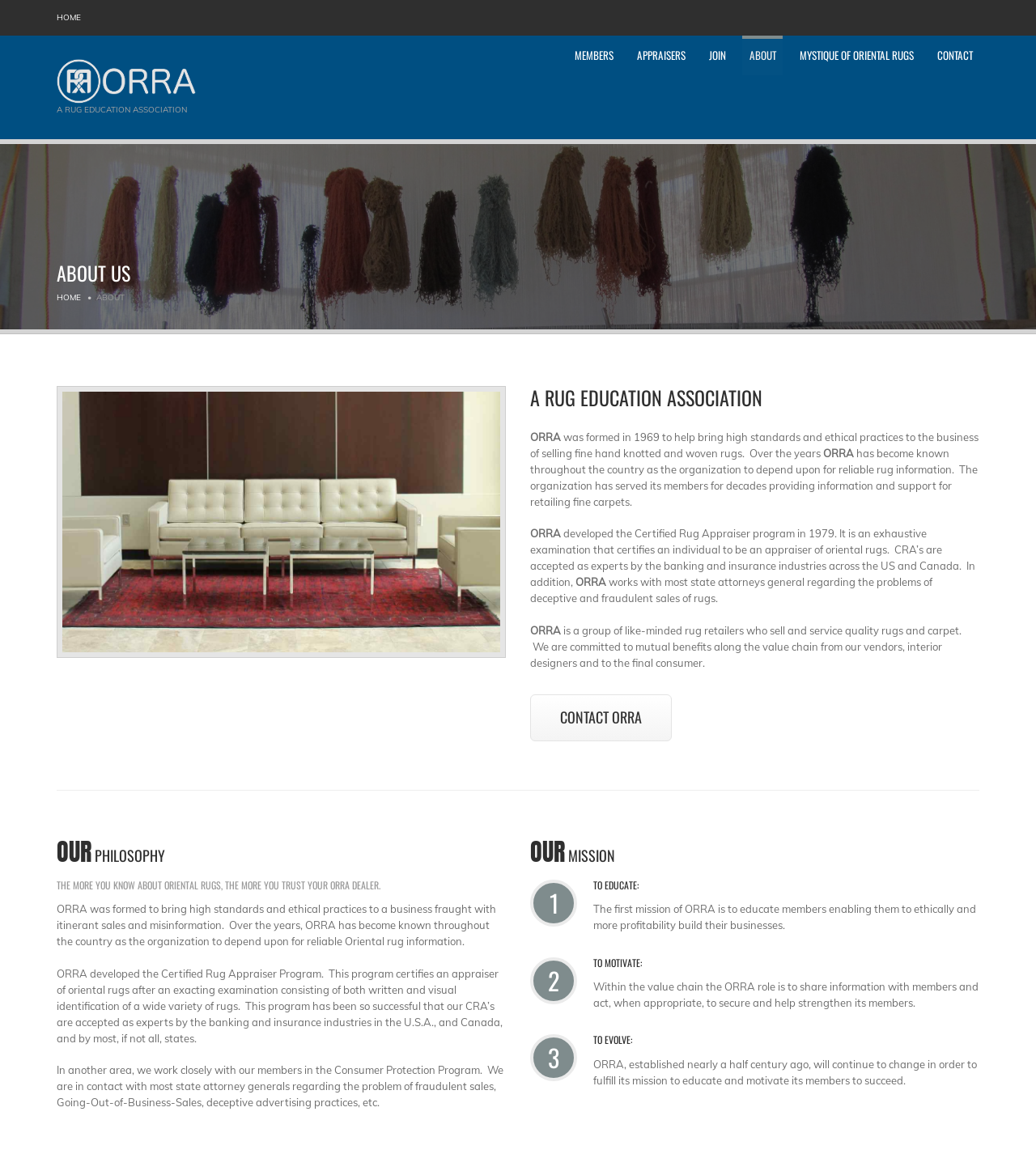What is the organization's mission?
Offer a detailed and full explanation in response to the question.

The organization's mission can be found in the heading elements with the texts 'TO EDUCATE:', 'TO MOTIVATE:', and 'TO EVOLVE:'. These headings are followed by text that explains the mission of the organization, which is to educate members, motivate them to succeed, and evolve to fulfill its mission.